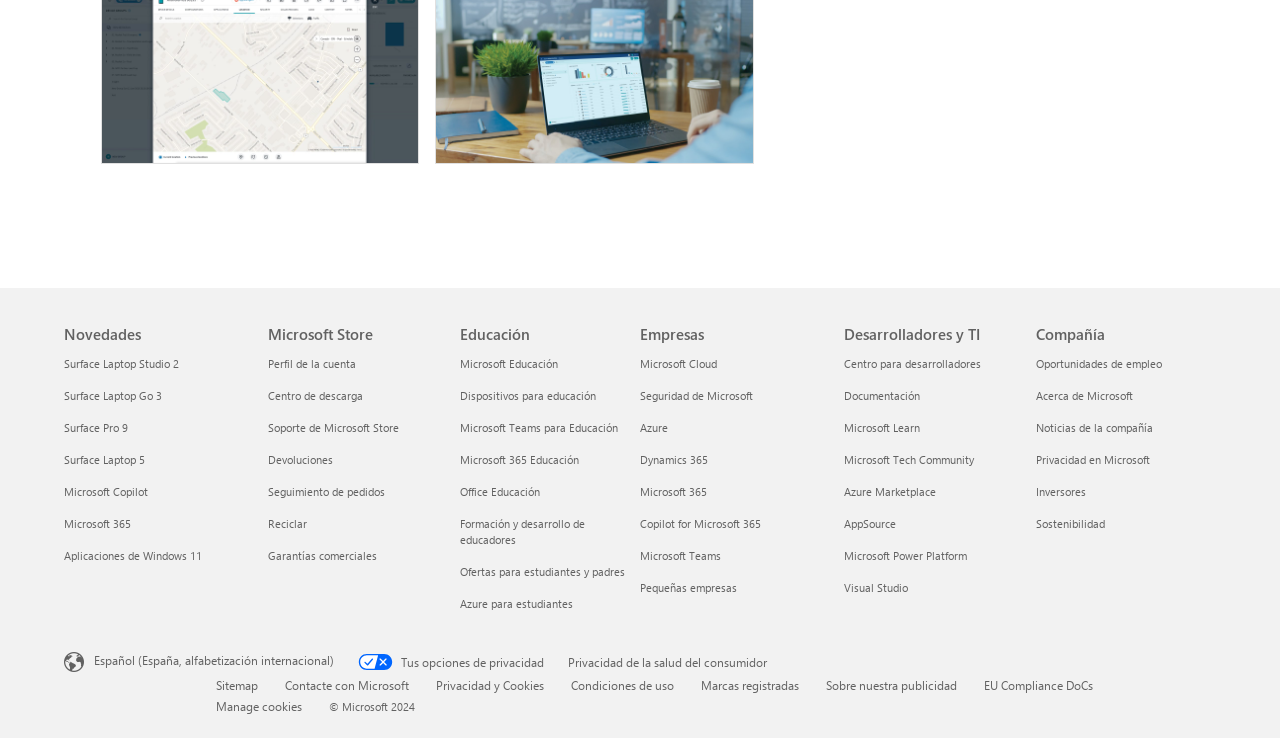Using the provided element description, identify the bounding box coordinates as (top-left x, top-left y, bottom-right x, bottom-right y). Ensure all values are between 0 and 1. Description: AppSource

[0.659, 0.699, 0.7, 0.72]